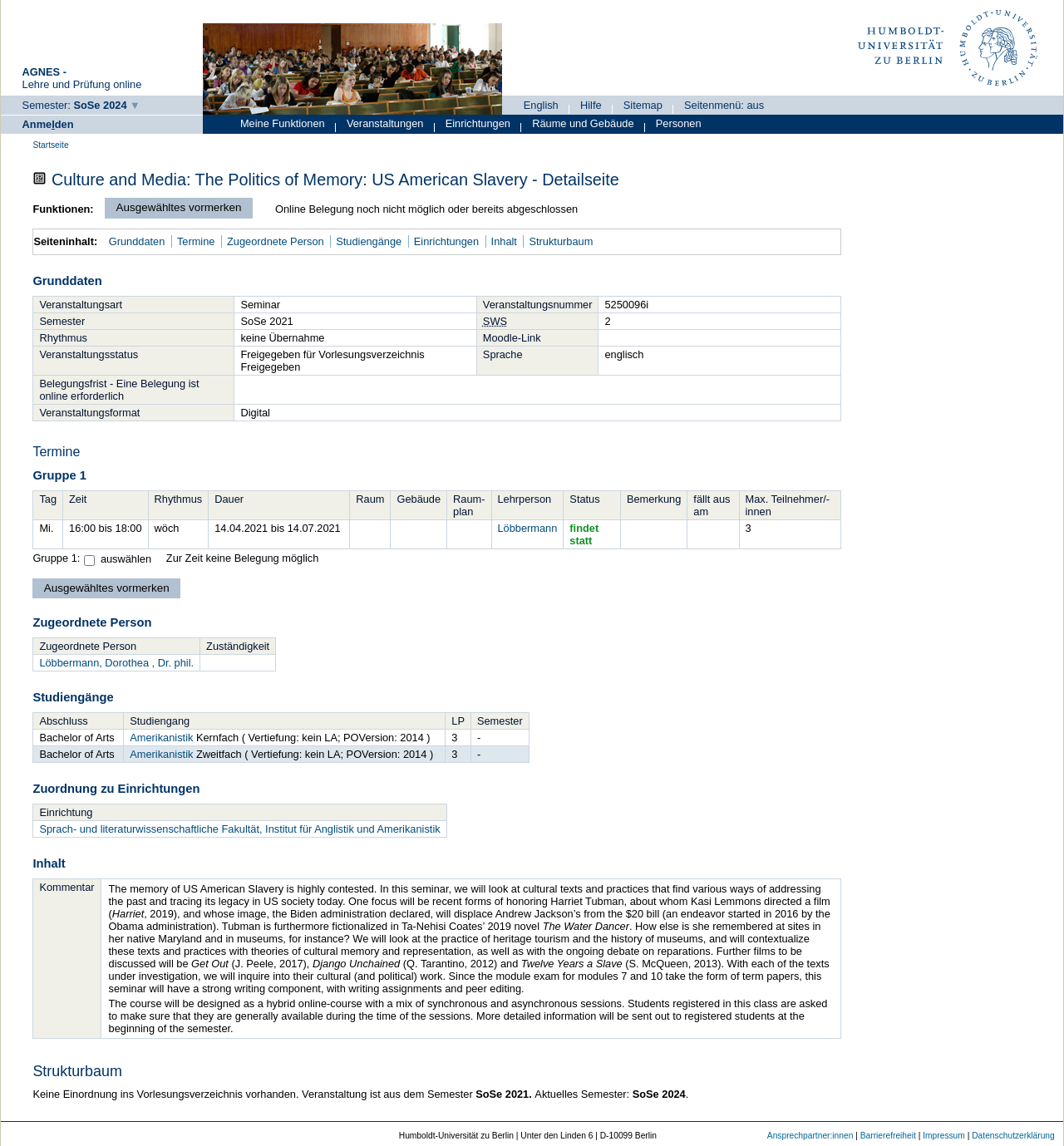Please provide the bounding box coordinate of the region that matches the element description: Räume und Gebäude. Coordinates should be in the format (top-left x, top-left y, bottom-right x, bottom-right y) and all values should be between 0 and 1.

[0.495, 0.1, 0.601, 0.117]